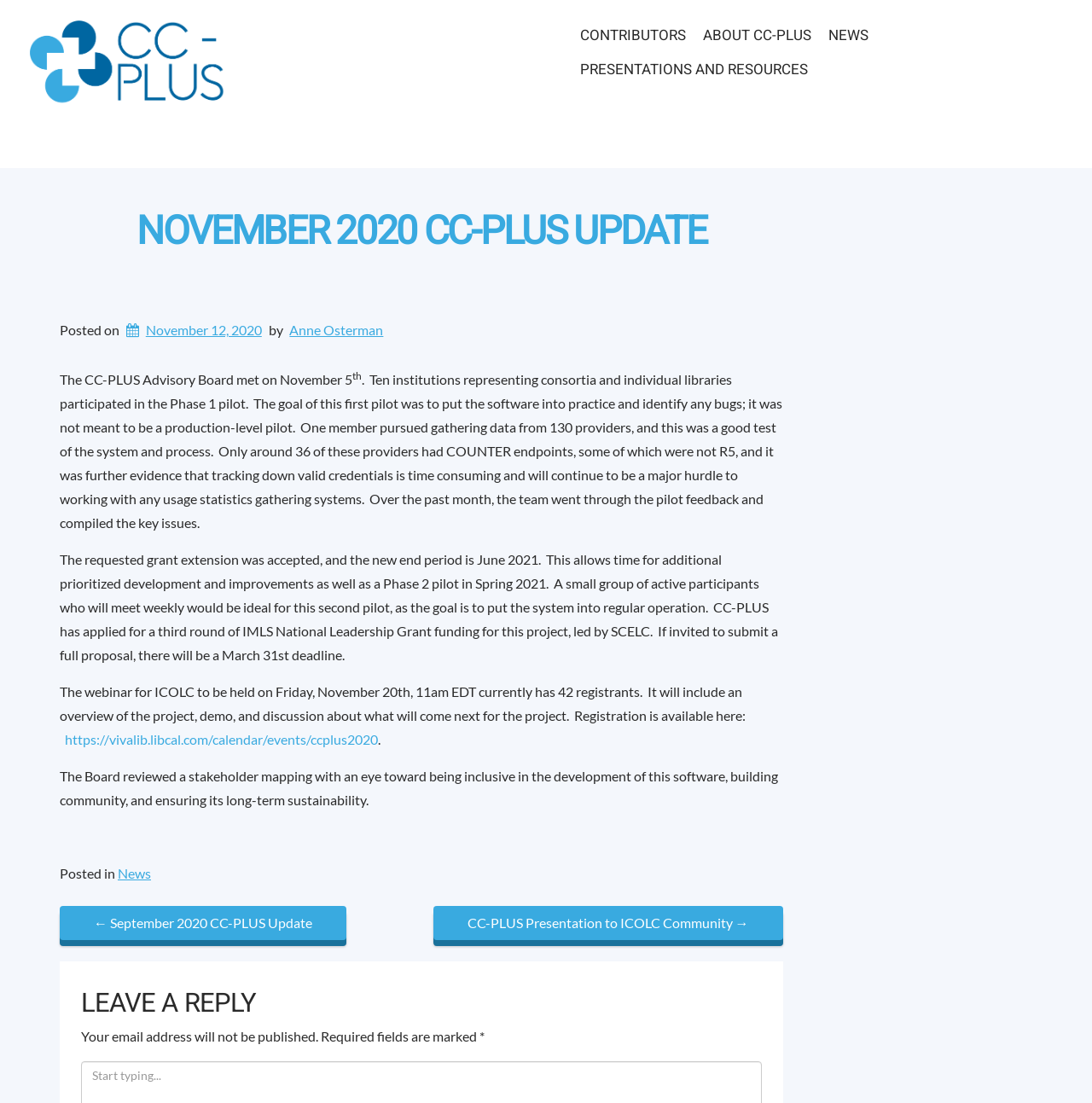Kindly determine the bounding box coordinates of the area that needs to be clicked to fulfill this instruction: "Click the CONTRIBUTORS link".

[0.523, 0.017, 0.636, 0.048]